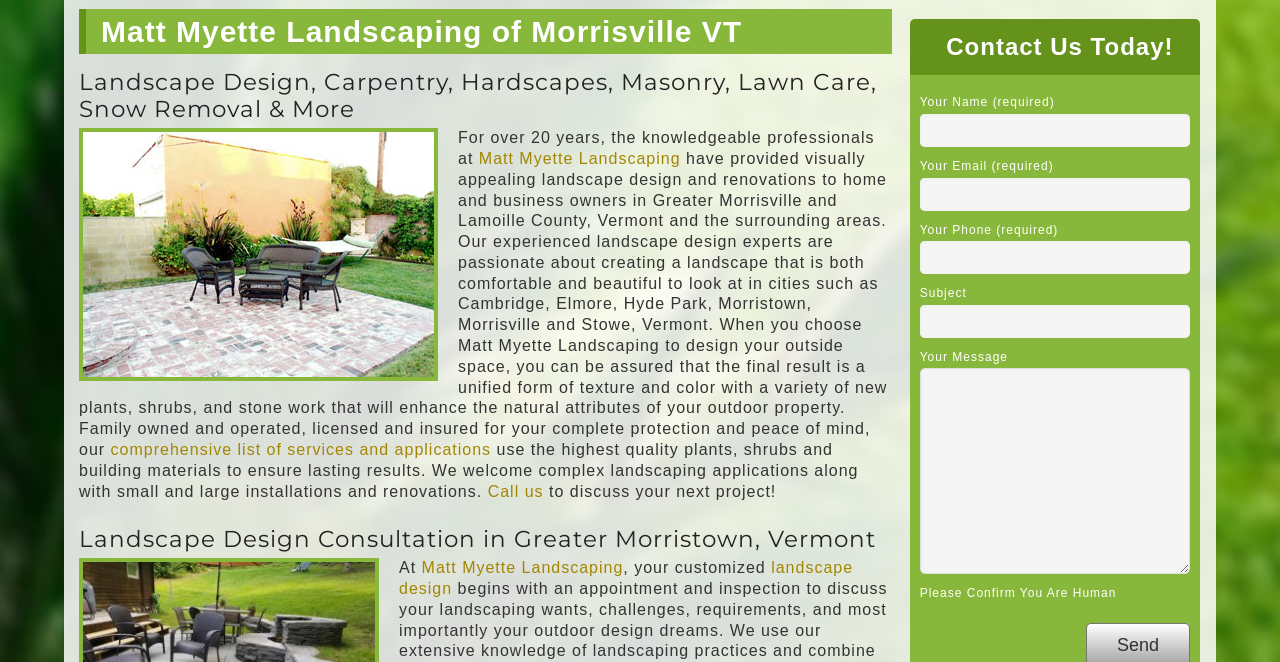Using the provided element description "Call us", determine the bounding box coordinates of the UI element.

[0.381, 0.729, 0.425, 0.755]